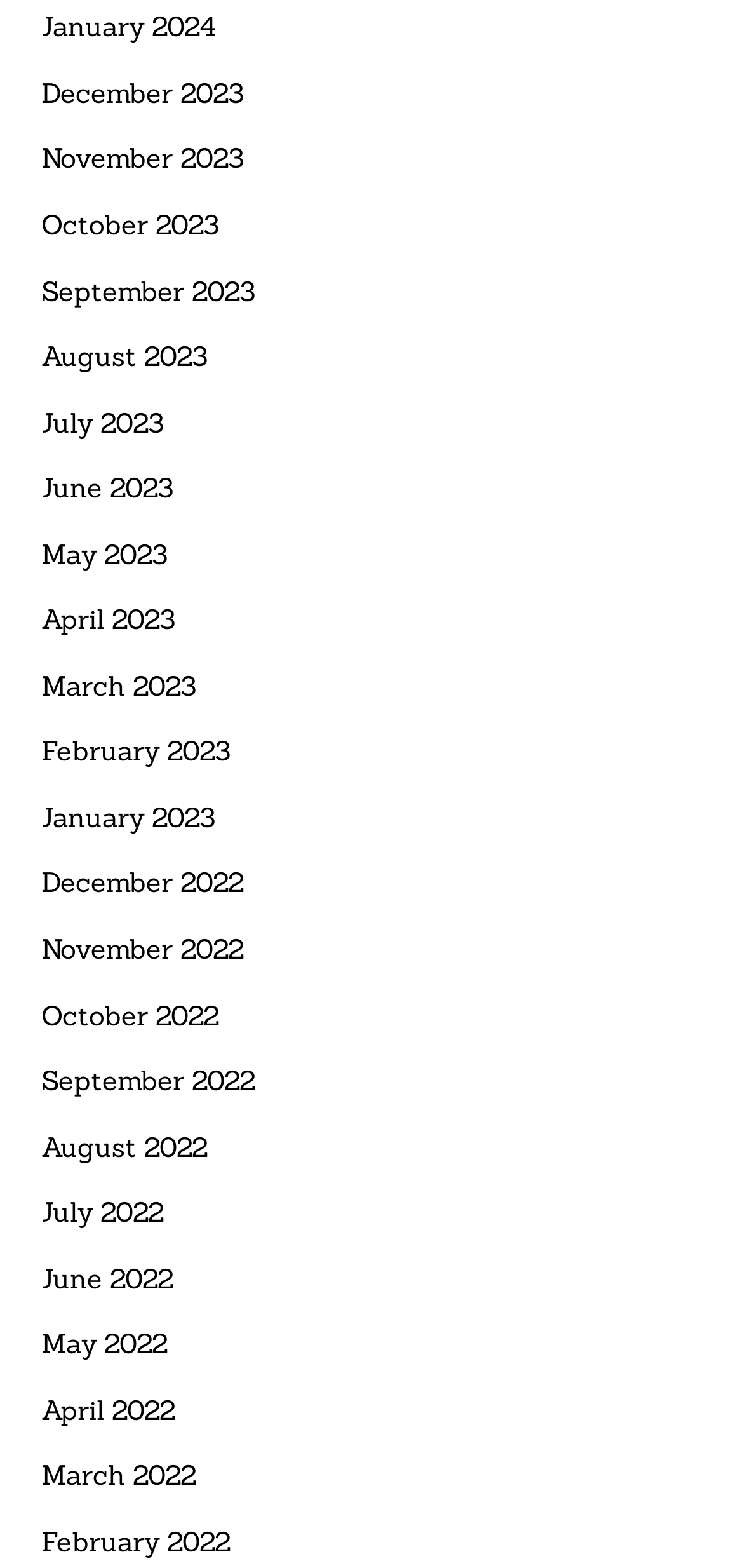Please locate the bounding box coordinates of the element's region that needs to be clicked to follow the instruction: "view January 2024". The bounding box coordinates should be provided as four float numbers between 0 and 1, i.e., [left, top, right, bottom].

[0.055, 0.004, 0.868, 0.032]